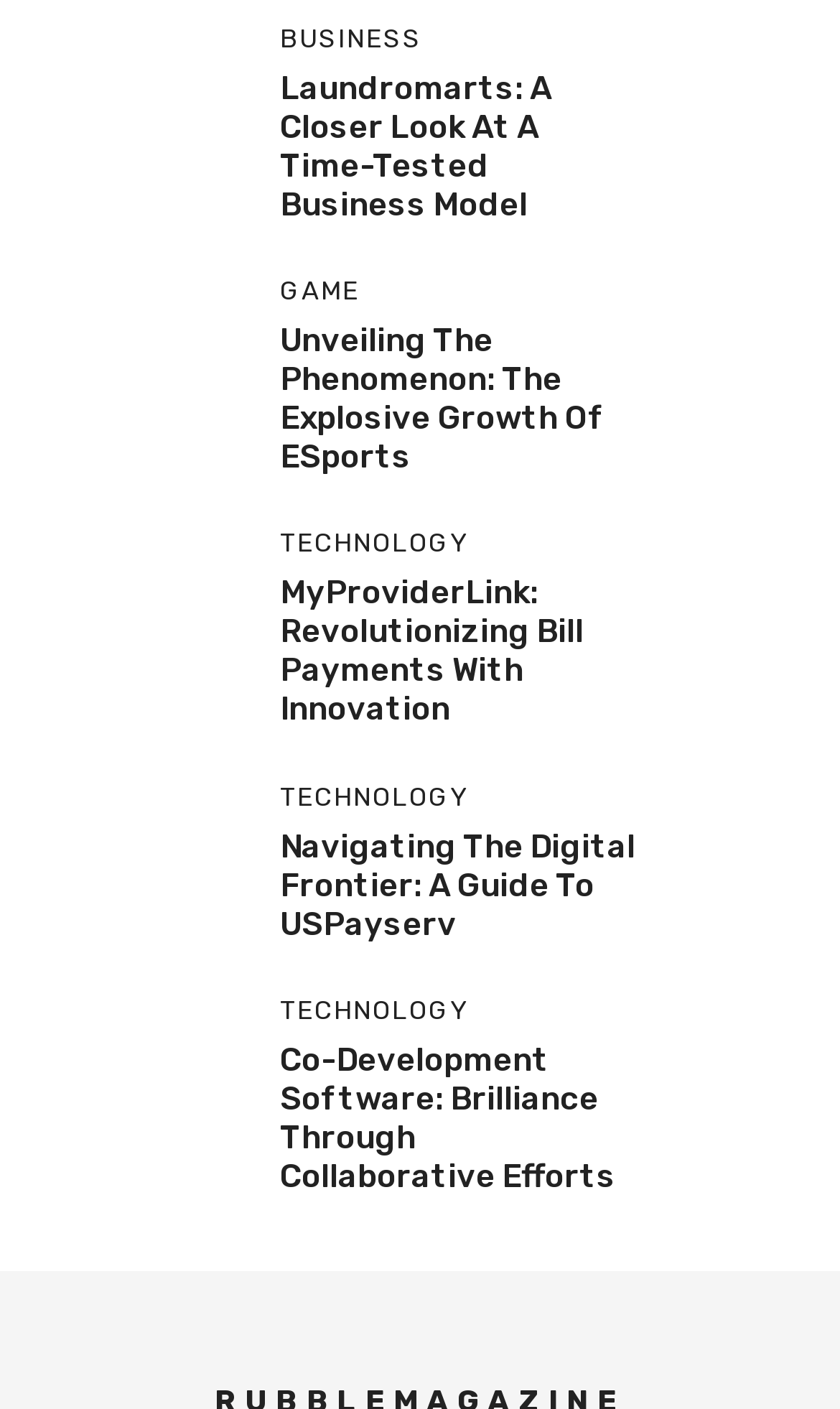How many links are there under the 'TECHNOLOGY' category?
Can you give a detailed and elaborate answer to the question?

I counted the number of links under the 'TECHNOLOGY' category, which are 4. These links are associated with different topics, including MyProviderLink, USPayserv, and Co-Development Software.